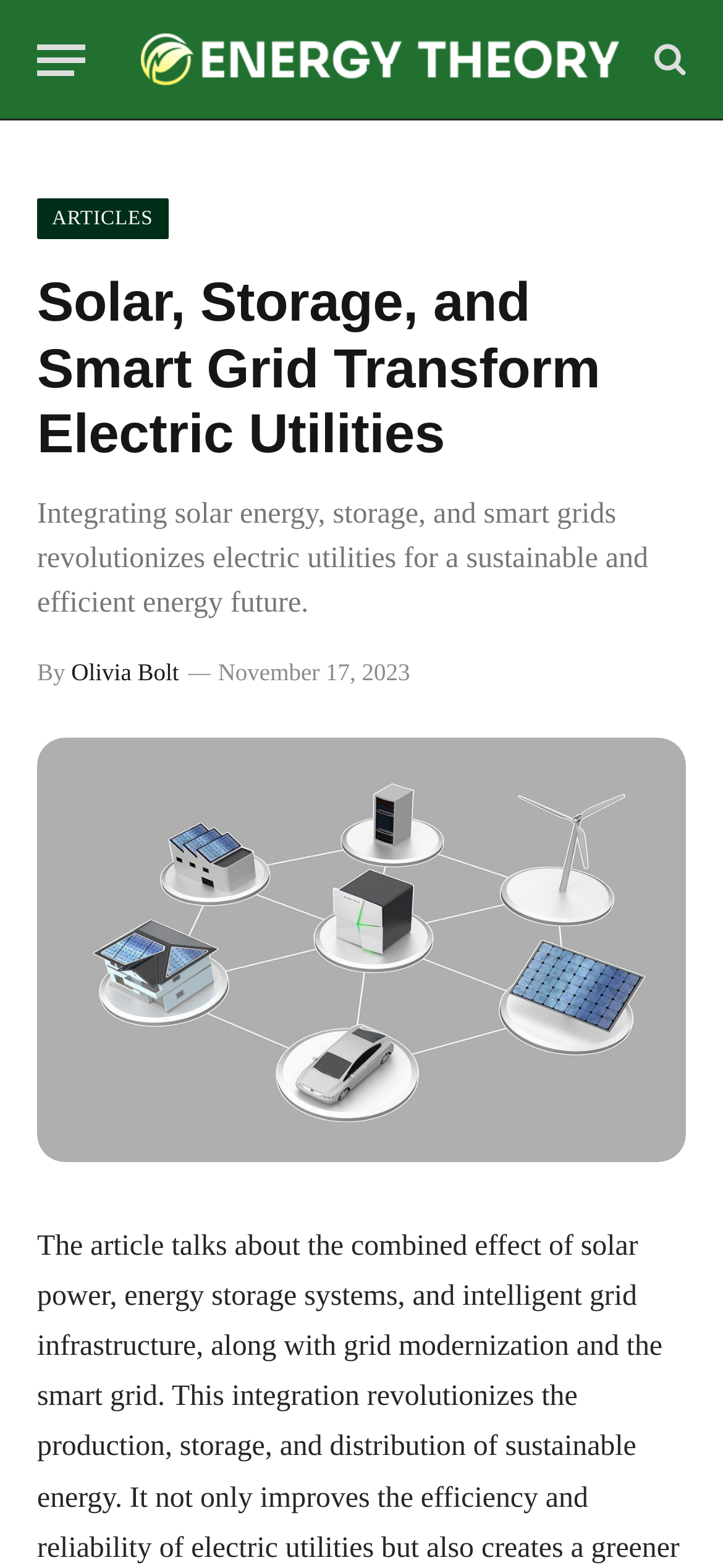Answer the following query concisely with a single word or phrase:
What is the author of the article?

Olivia Bolt